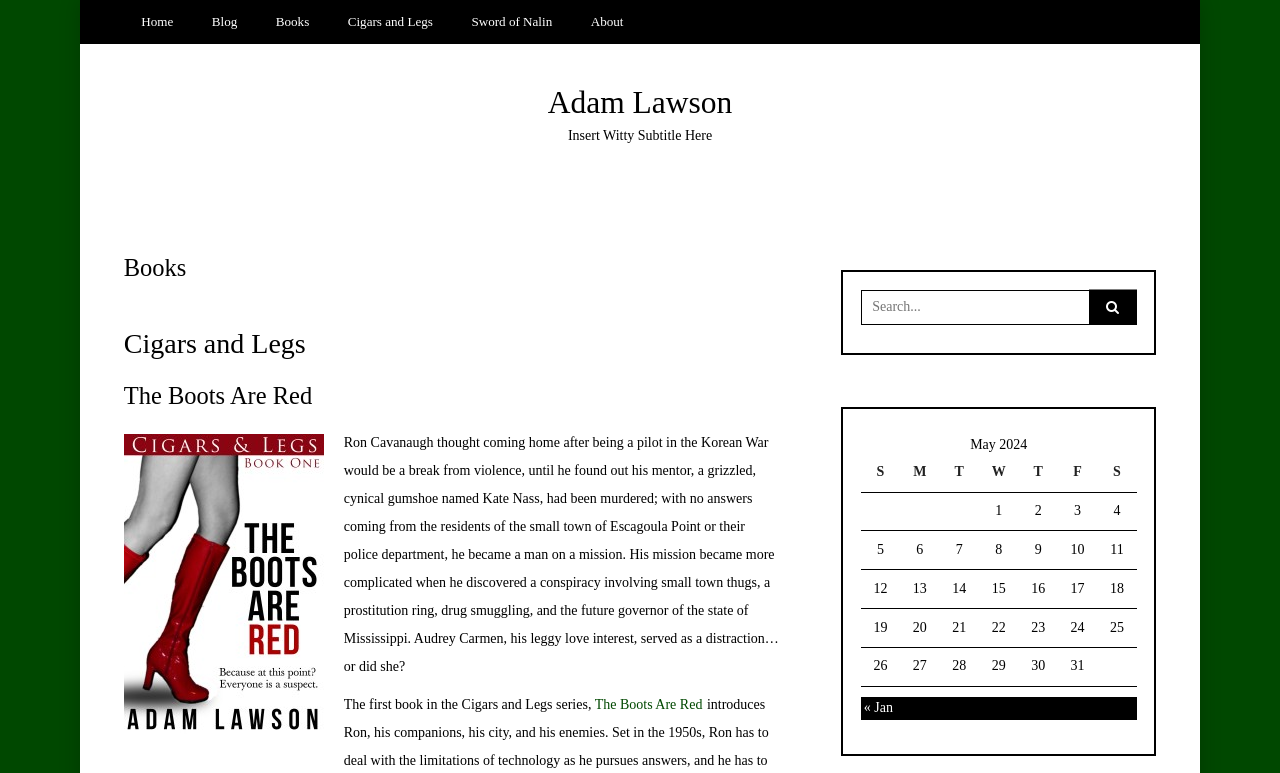What is the author's name?
Refer to the image and answer the question using a single word or phrase.

Adam Lawson